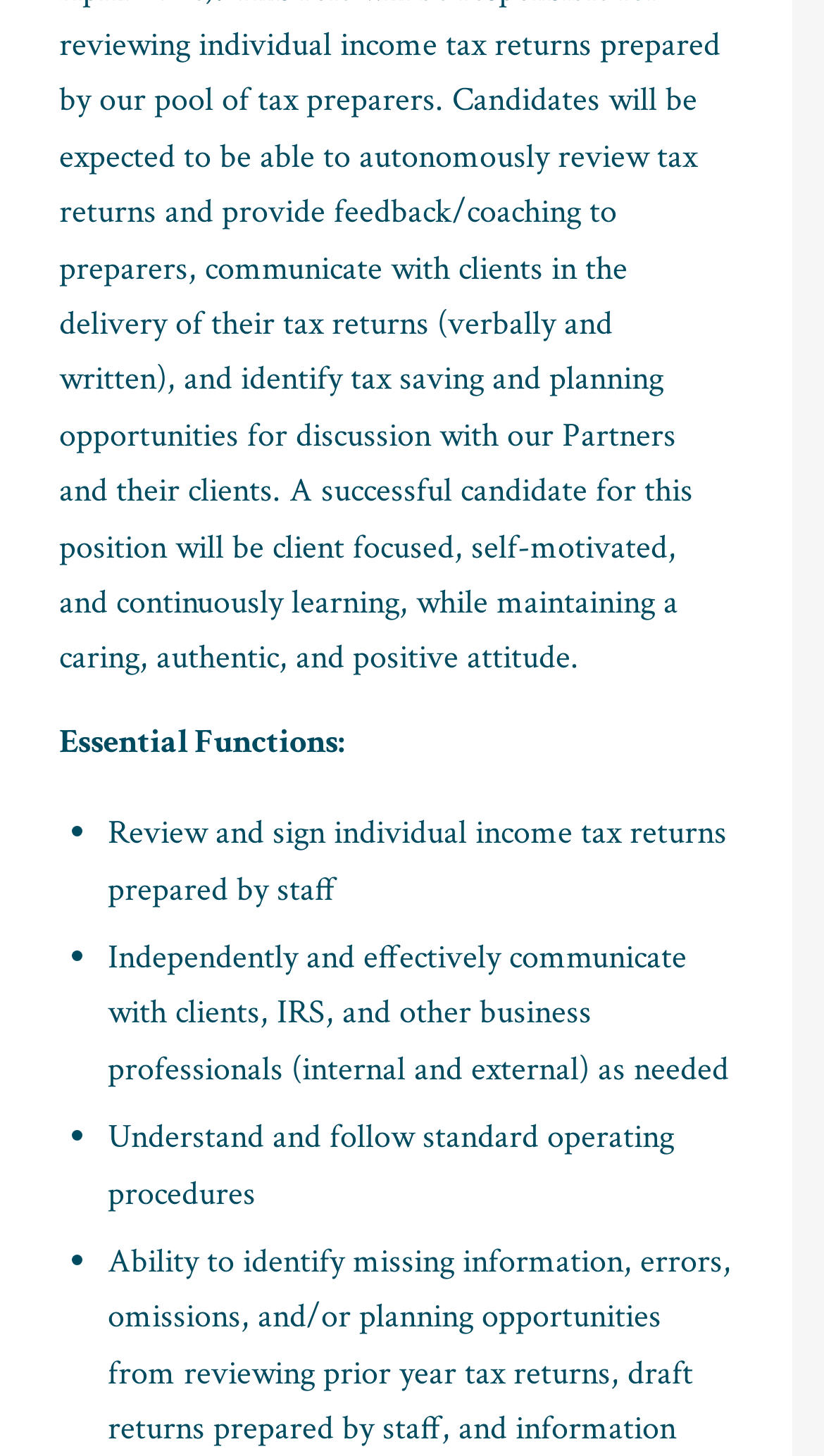What is the button at the bottom of the page for?
From the image, respond with a single word or phrase.

To submit